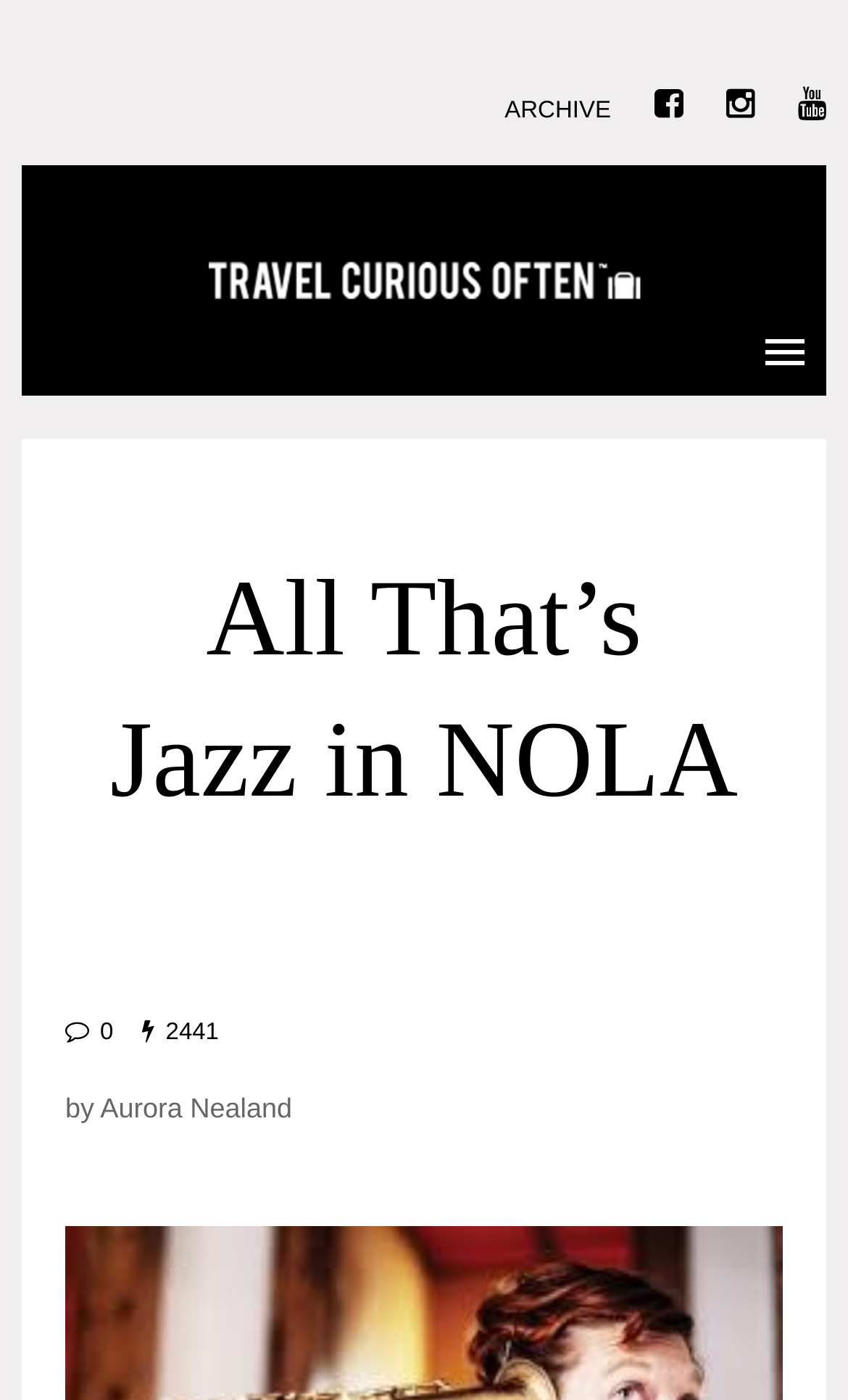Detail the various sections and features of the webpage.

The webpage is about Jazz musician Aurora Nealand, with a focus on "All That's Jazz in NOLA". At the top right corner, there are three social media icons, represented by Unicode characters '\uf082', '\uf16d', and '\uf167'. Next to these icons, there is a link labeled "ARCHIVE". 

On the left side of the page, there is a menu link with a popup, indicated by an arrow icon. Below this menu link, the main heading "All That's Jazz in NOLA" is prominently displayed. 

Further down, there is a section dedicated to an article or post, with a title or label indicated by a clock icon '\uf0e5' and the number "0". The author of the post, Aurora Nealand, is credited below this title, along with a numerical value "2441".